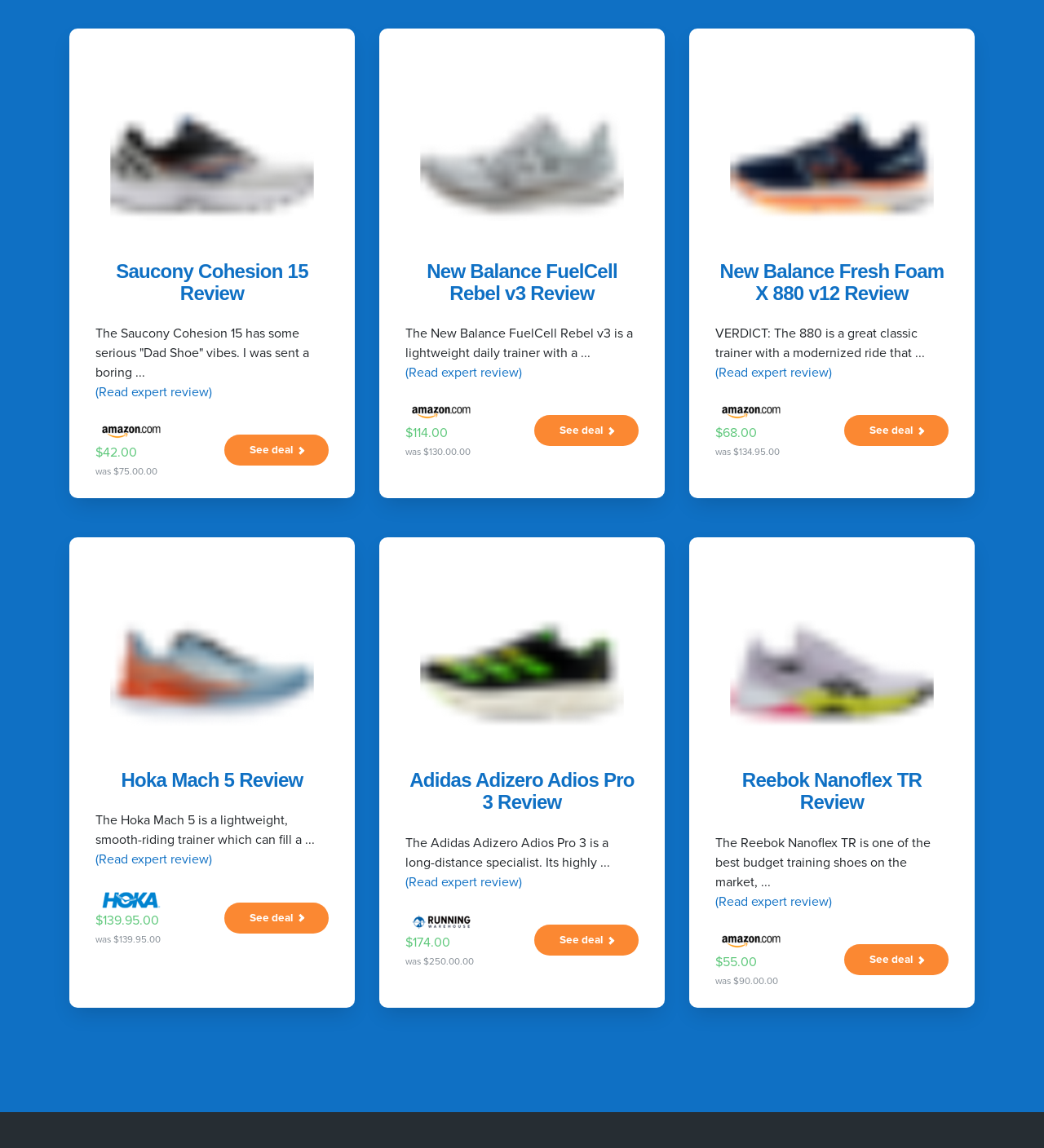Pinpoint the bounding box coordinates of the clickable area needed to execute the instruction: "Check price of Adidas Adizero Adios Pro 3". The coordinates should be specified as four float numbers between 0 and 1, i.e., [left, top, right, bottom].

[0.388, 0.812, 0.431, 0.829]